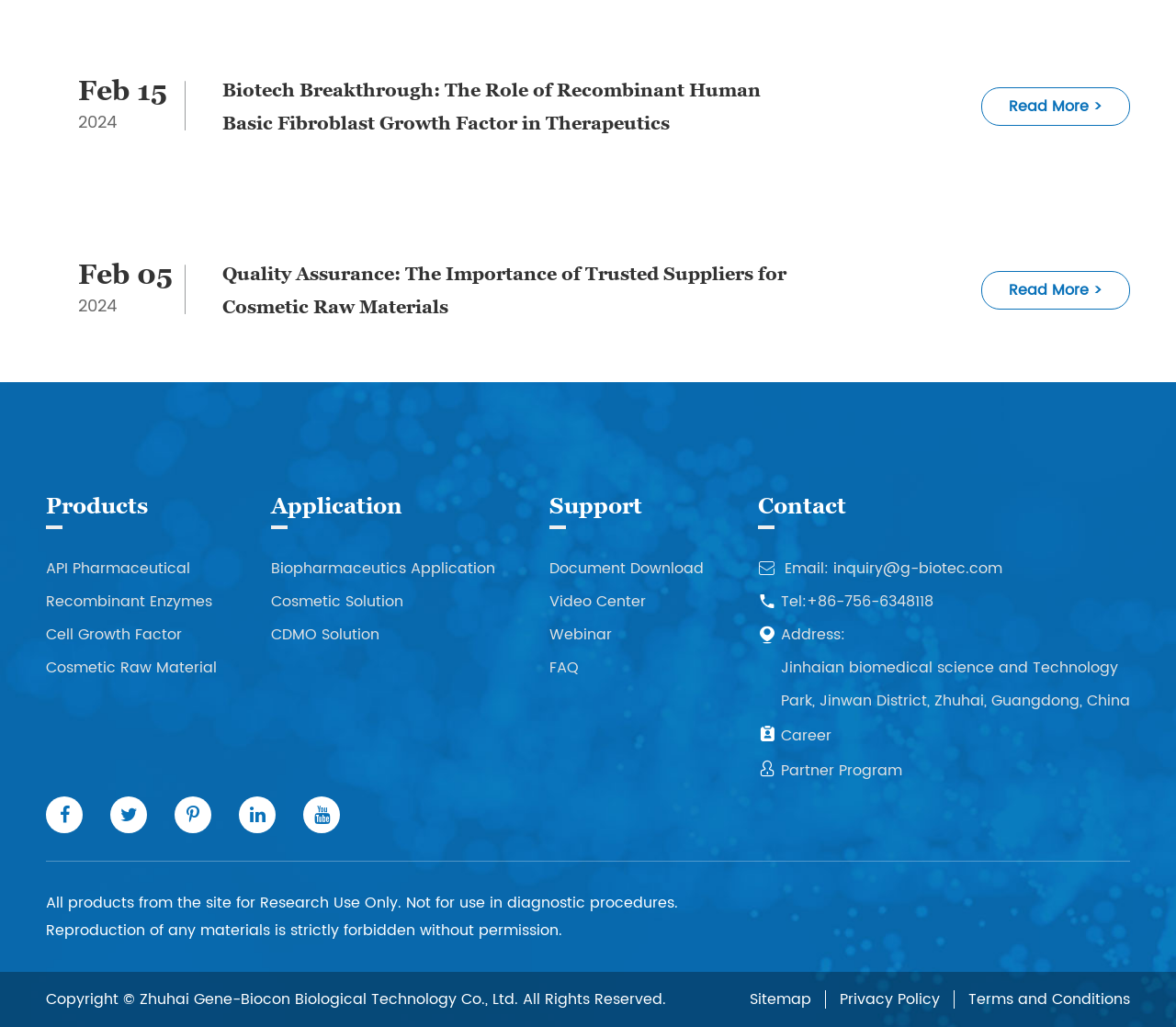How many product categories are there?
Refer to the image and provide a concise answer in one word or phrase.

4